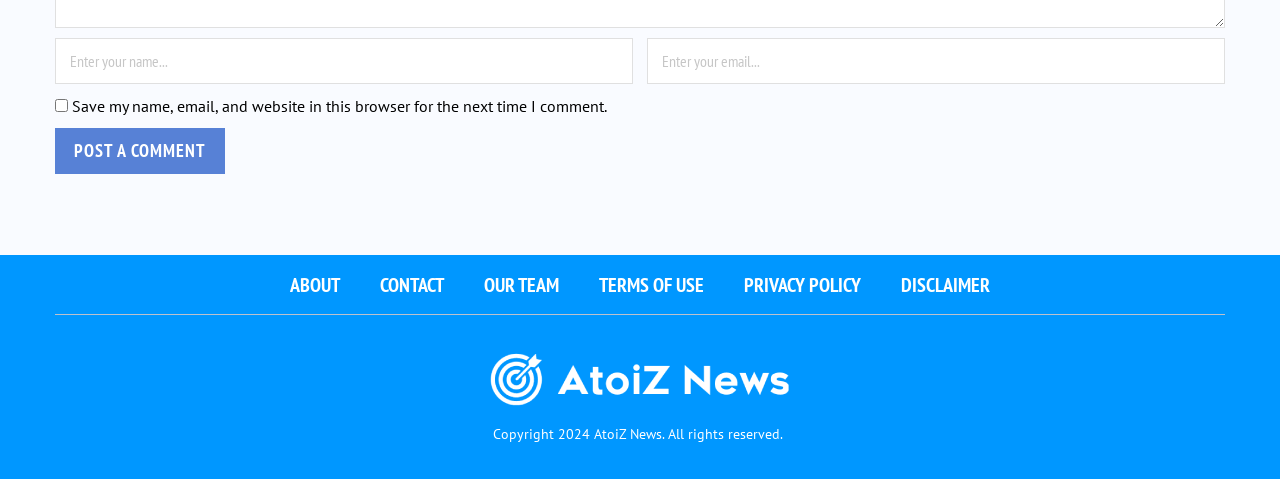Find and provide the bounding box coordinates for the UI element described here: "name="submit" value="POST a comment"". The coordinates should be given as four float numbers between 0 and 1: [left, top, right, bottom].

[0.043, 0.266, 0.176, 0.362]